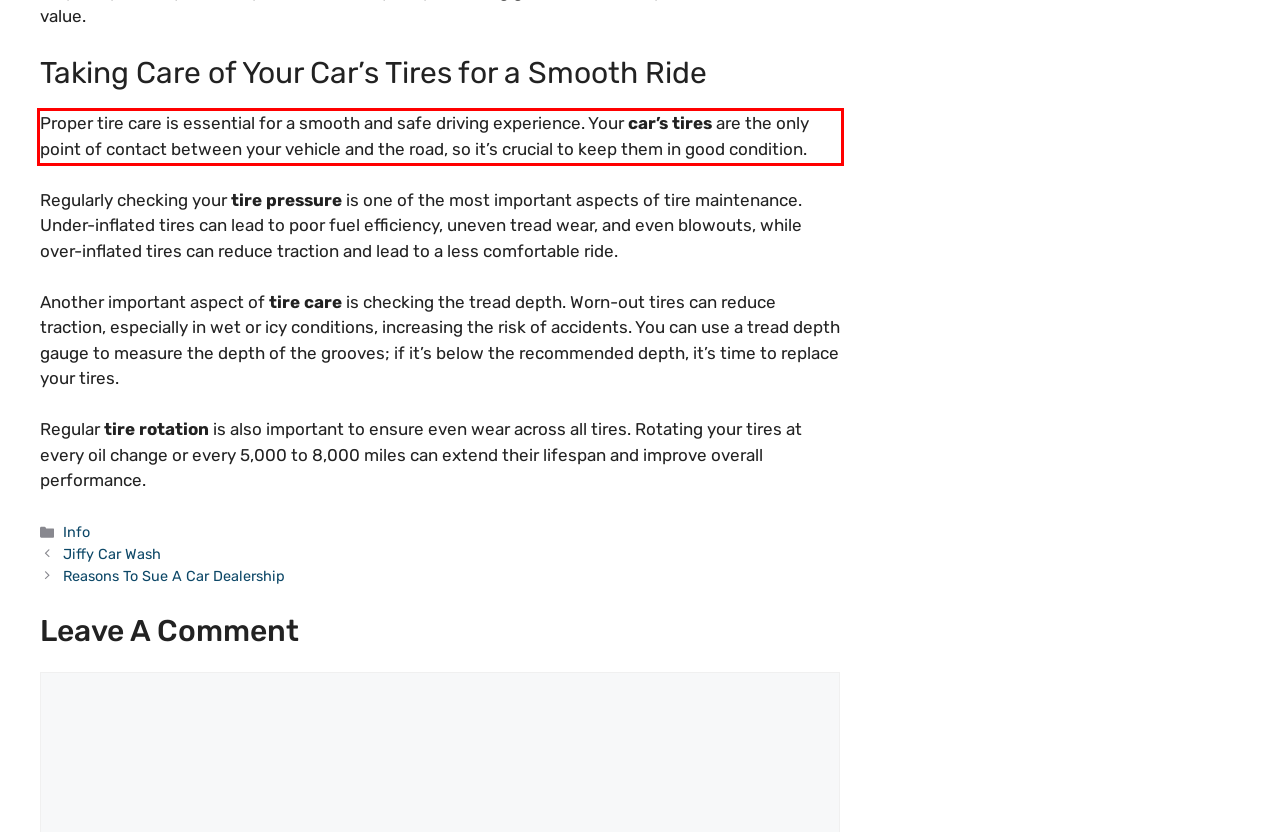Within the provided webpage screenshot, find the red rectangle bounding box and perform OCR to obtain the text content.

Proper tire care is essential for a smooth and safe driving experience. Your car’s tires are the only point of contact between your vehicle and the road, so it’s crucial to keep them in good condition.